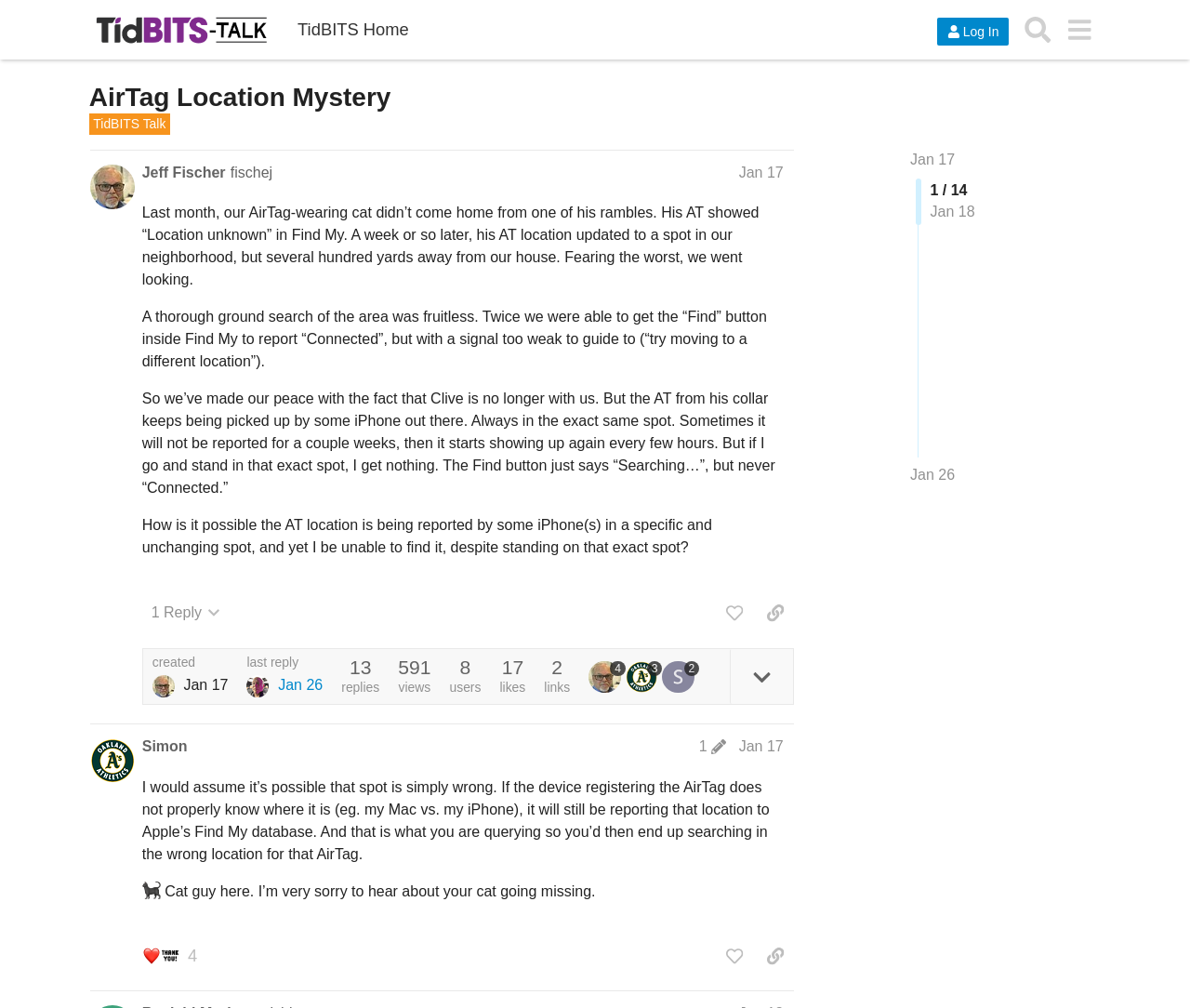Offer a meticulous caption that includes all visible features of the webpage.

This webpage is a discussion forum, specifically a thread on TidBITS Talk, with a title "AirTag Location Mystery". At the top, there is a header section with links to "TidBITS Talk" and "TidBITS Home", as well as buttons for "Log In" and "Search". 

Below the header, there is a heading that displays the title of the thread, "AirTag Location Mystery". Next to it, there is a link to the thread and a description of the forum, "TidBITS Talk is a public discussion forum that focuses on issues surrounding TidBITS coverage, meaning topics about Apple and Internet technologies."

The main content of the webpage is divided into two posts. The first post, labeled as "post #1 by @fischej", has a heading with the author's name and the date "Jan 17". The post contains a long text describing a situation where the author's AirTag-wearing cat went missing, and the author's attempts to locate it using Find My. The text is divided into four paragraphs.

Below the text, there are several buttons and links, including a button to reply to the post, a link to like the post, and a link to copy the post's URL to the clipboard. There are also some statistics displayed, such as the number of replies, views, users, and likes.

The second post, labeled as "post #2 by @Simon", has a similar structure to the first post, with a heading containing the author's name and the date "Jan 17". The post contains a response to the first post, offering an explanation for the AirTag's location mystery. The text is divided into two paragraphs, and there is an image of a black cat and a heart symbol at the end of the post.

Both posts have a similar layout, with the author's information and date at the top, followed by the text, and then the buttons and links at the bottom.